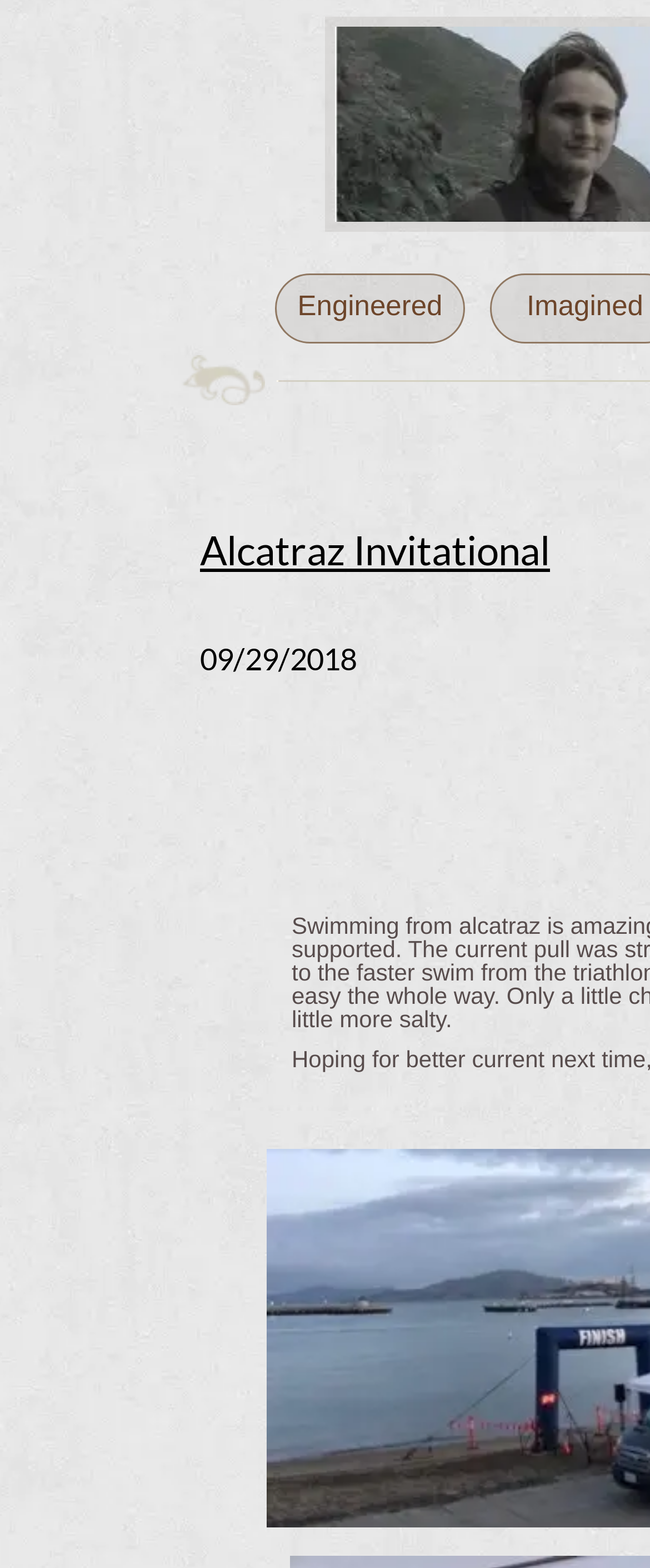From the screenshot, find the bounding box of the UI element matching this description: "Alcatraz Invitational". Supply the bounding box coordinates in the form [left, top, right, bottom], each a float between 0 and 1.

[0.308, 0.335, 0.846, 0.366]